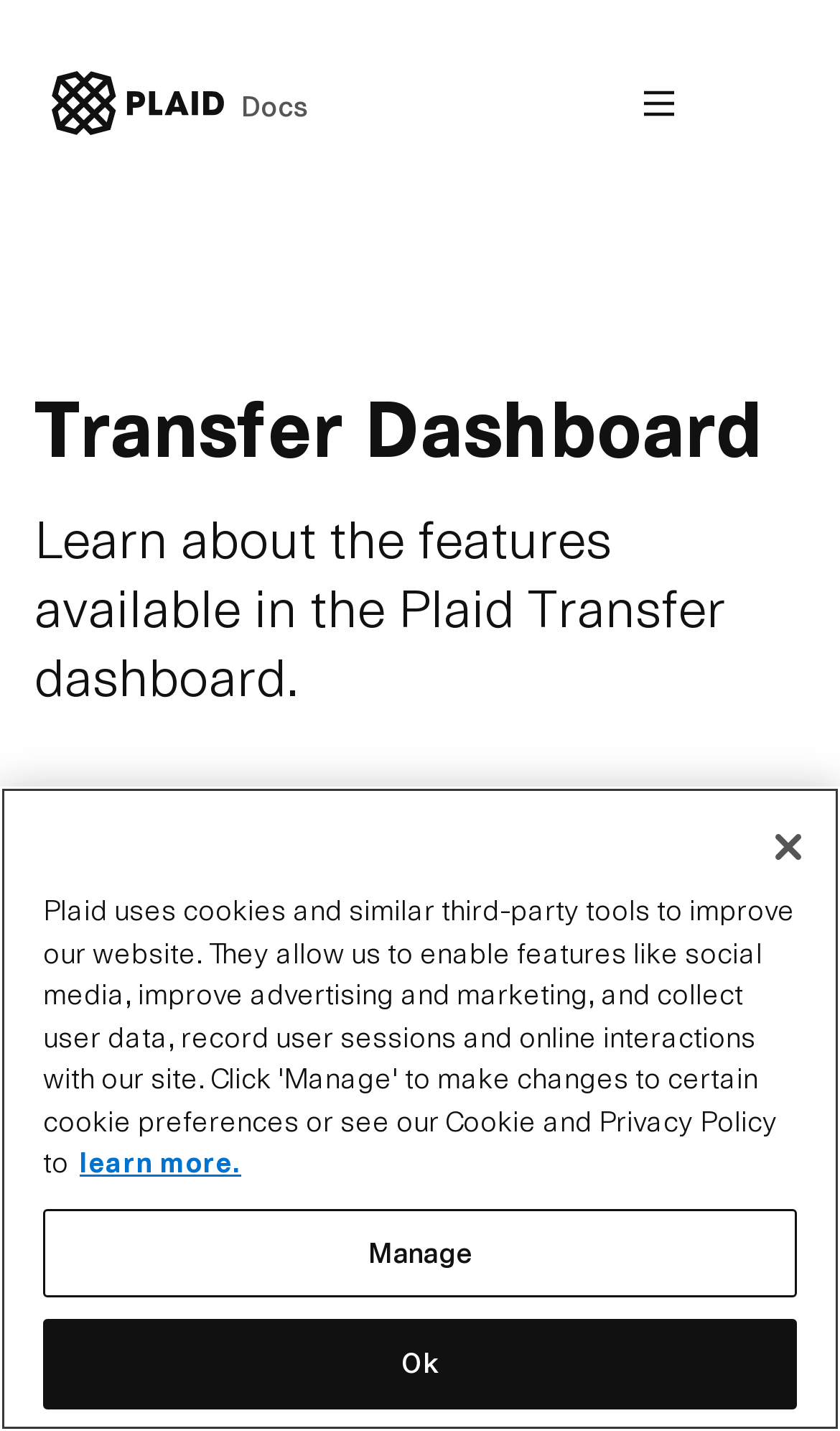Please identify the bounding box coordinates of the clickable area that will allow you to execute the instruction: "Open navigation".

[0.754, 0.054, 0.815, 0.09]